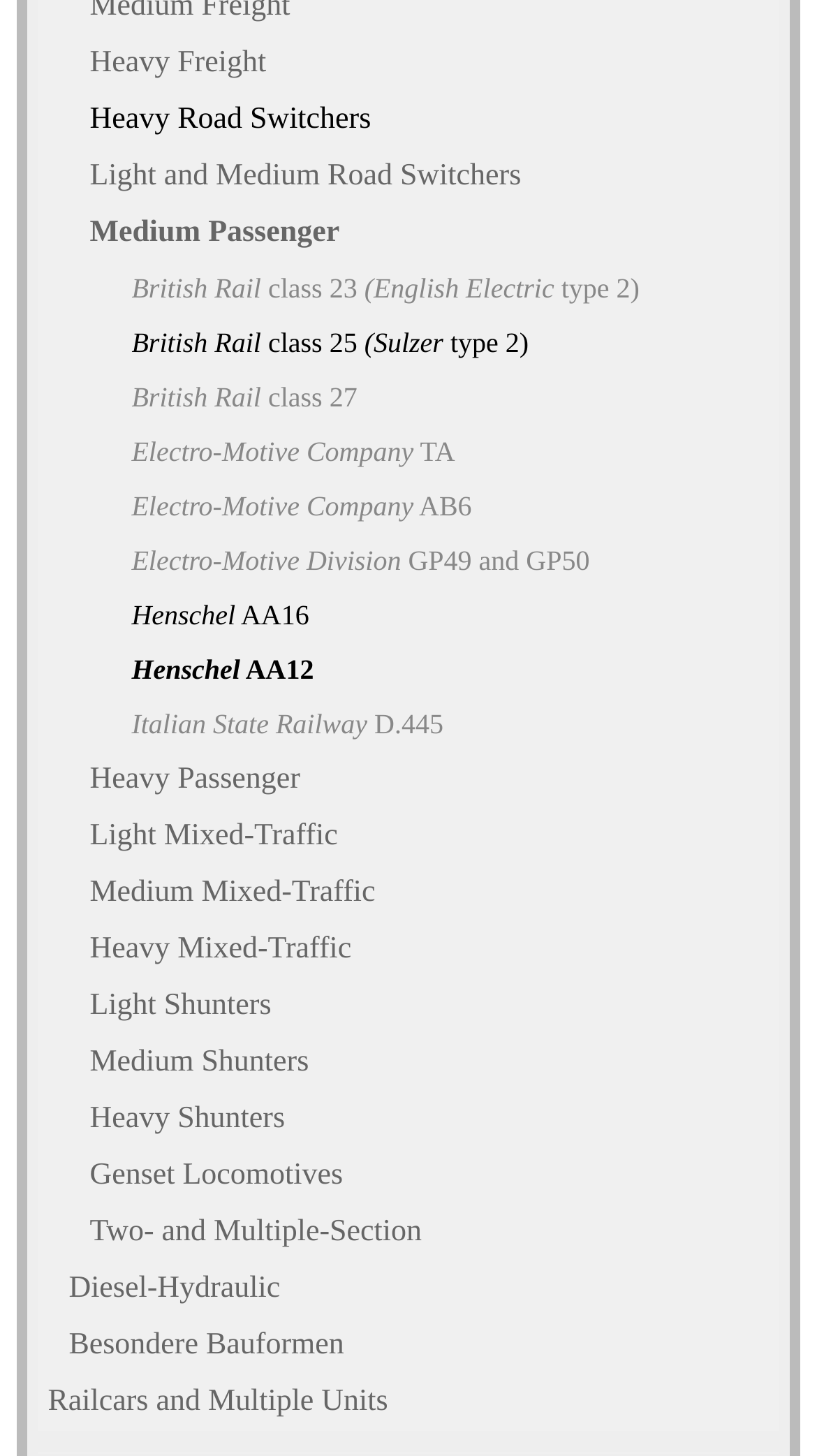Pinpoint the bounding box coordinates of the area that should be clicked to complete the following instruction: "Click on Heavy Freight". The coordinates must be given as four float numbers between 0 and 1, i.e., [left, top, right, bottom].

[0.097, 0.024, 0.954, 0.063]